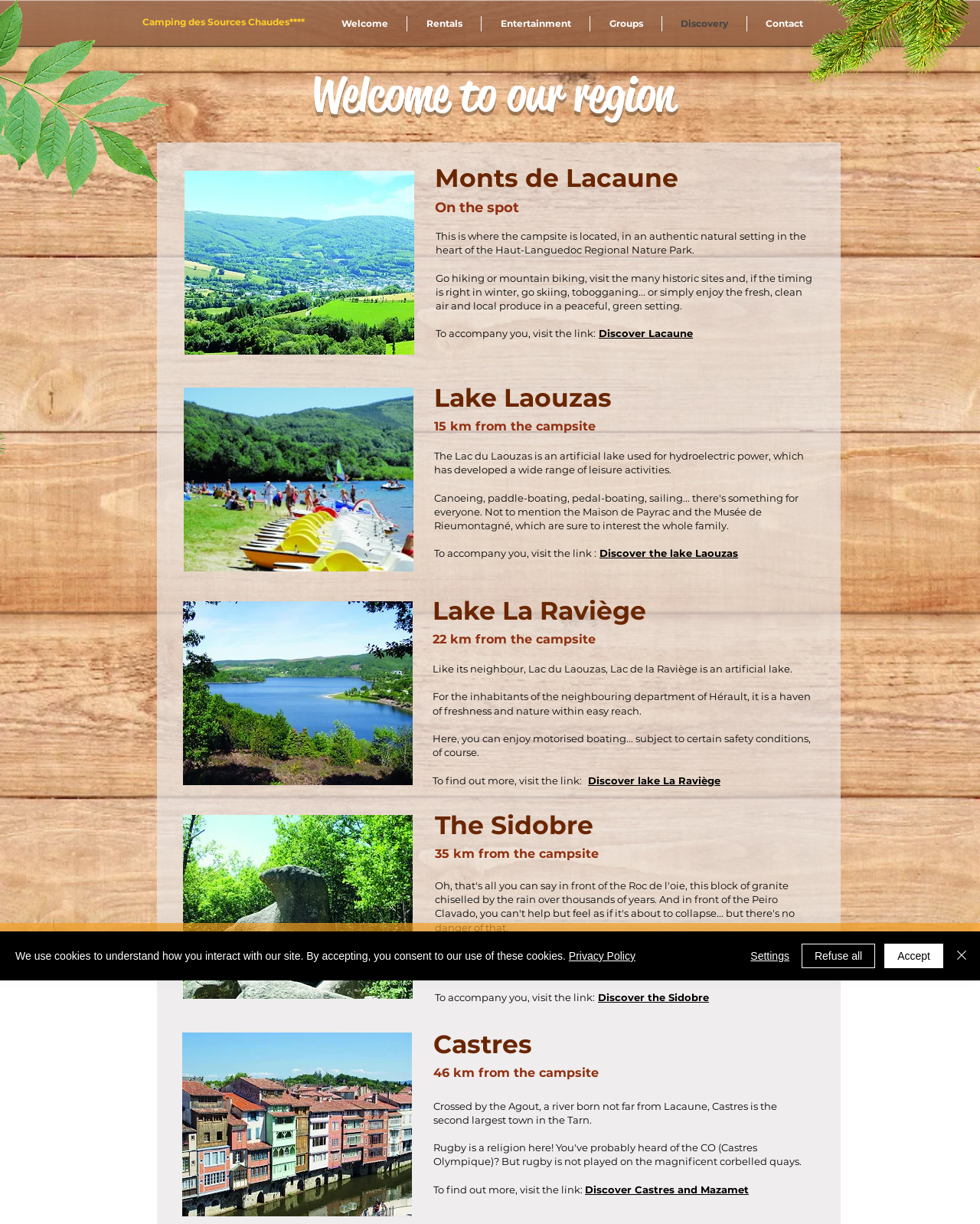Extract the primary heading text from the webpage.

Camping des Sources Chaudes****